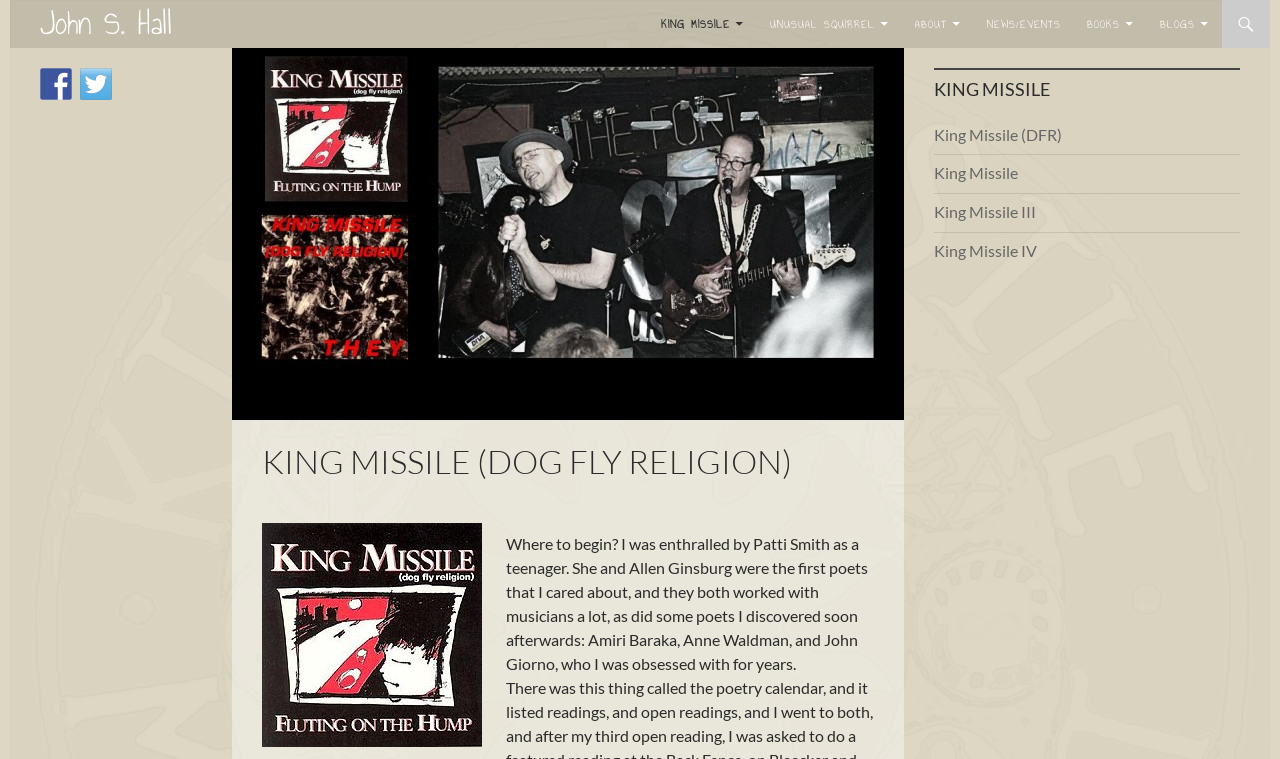Please provide the bounding box coordinates for the element that needs to be clicked to perform the following instruction: "Go to Facebook page". The coordinates should be given as four float numbers between 0 and 1, i.e., [left, top, right, bottom].

[0.031, 0.09, 0.056, 0.132]